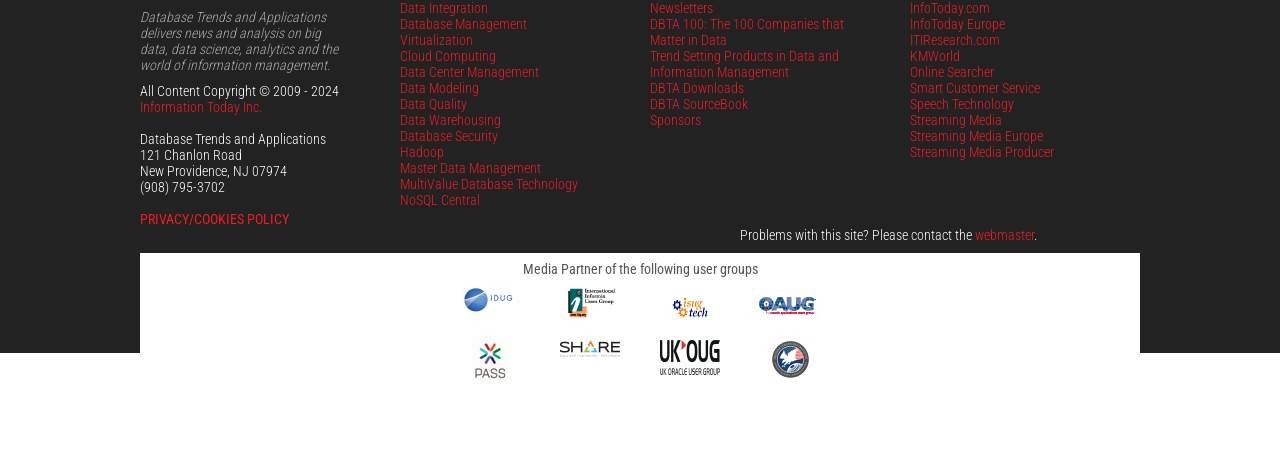What is the address of the company?
Please answer the question with a detailed response using the information from the screenshot.

The address of the company is obtained from the StaticText elements with the texts '121 Chanlon Road' and 'New Providence, NJ 07974' located at the top of the webpage.